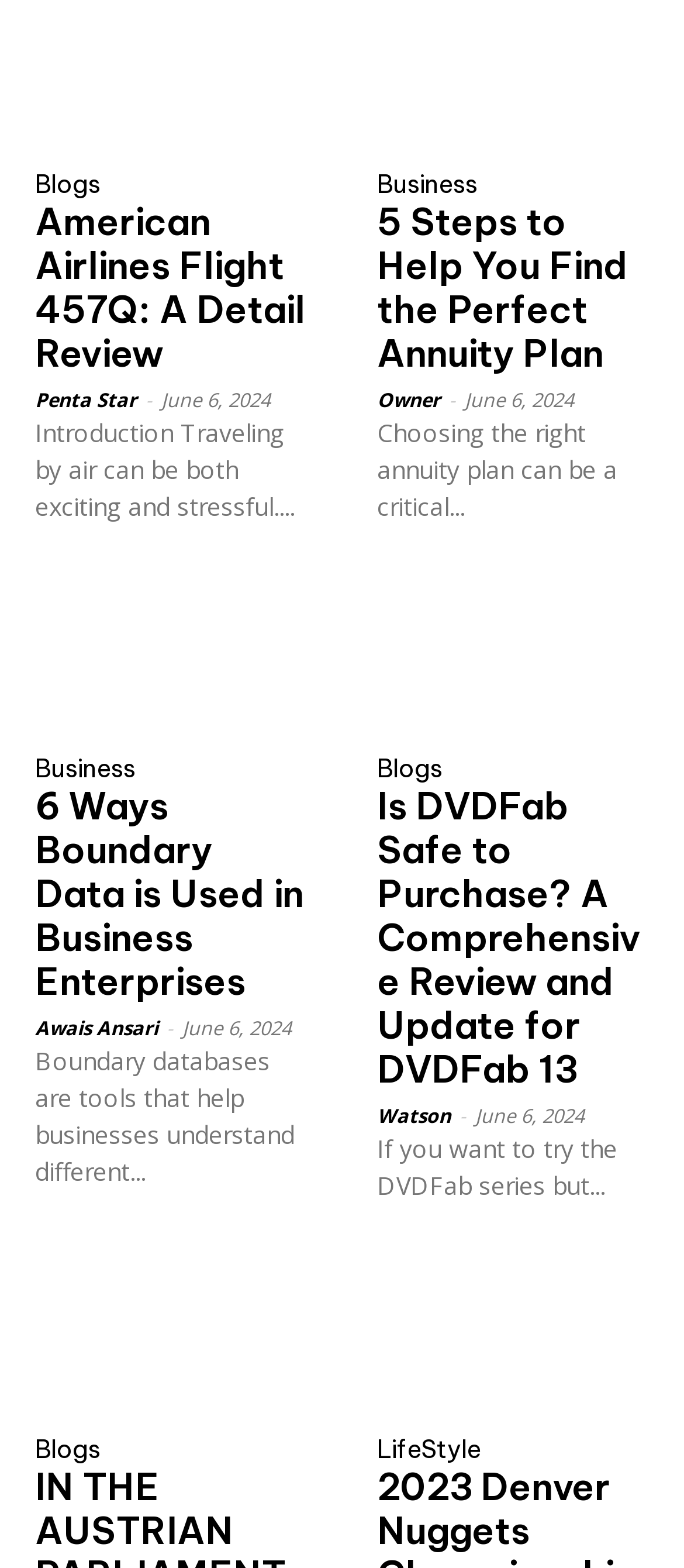How many articles are on this webpage?
Using the image, provide a detailed and thorough answer to the question.

I counted the number of headings on the webpage, which are 'American Airlines Flight 457Q: A Detail Review', '5 Steps to Help You Find the Perfect Annuity Plan', '6 Ways Boundary Data is Used in Business Enterprises', 'Is DVDFab Safe to Purchase? A Comprehensive Review and Update for DVDFab 13', and 'IN THE AUSTRIAN PARLIAMENT, THE ABDUCTION OF UKRAINIAN CHILDREN BY RUSSIA HAS BEEN RECOGNIZED AS A WAR CRIME – ALONA LEBEDIEVA'. There are 5 headings in total.